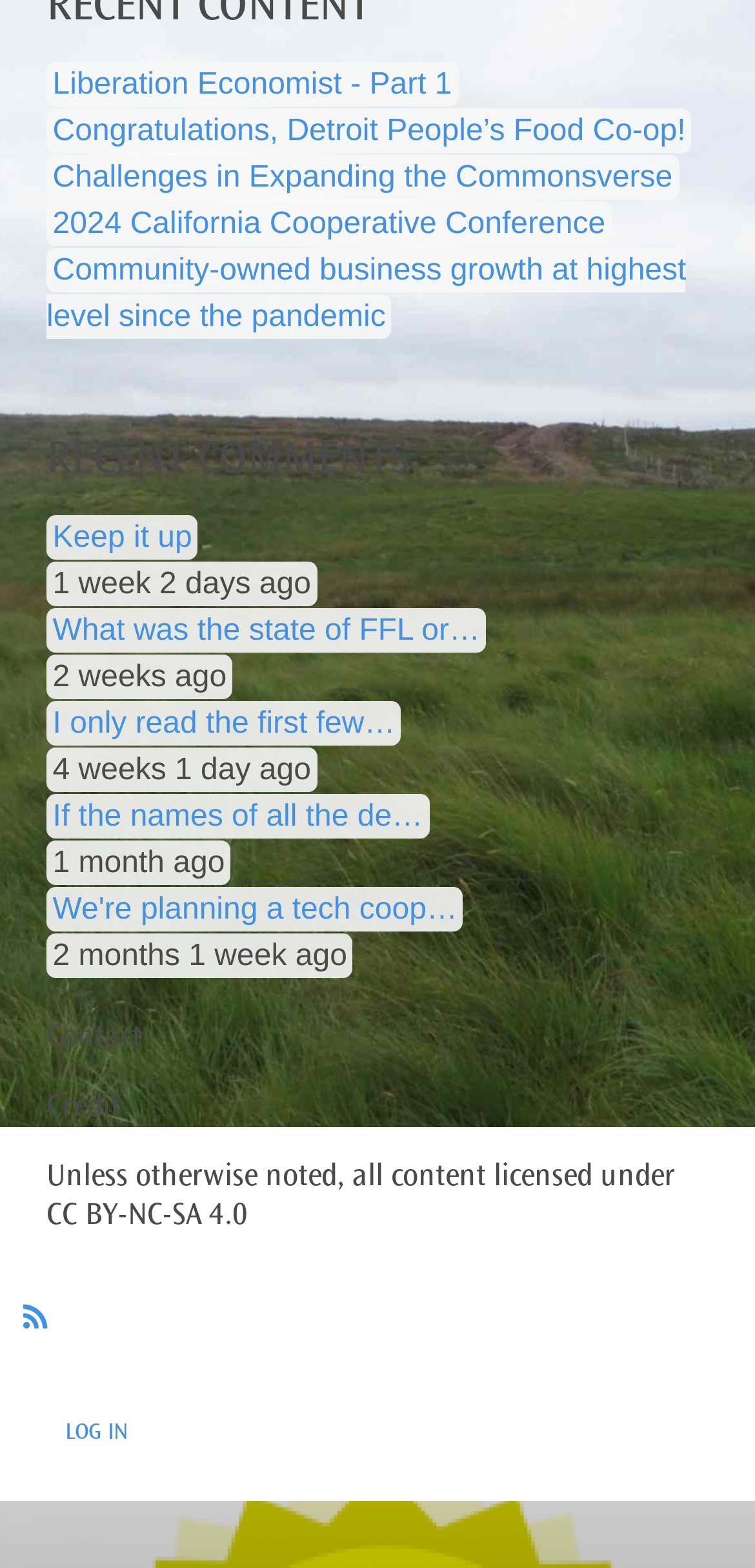Use one word or a short phrase to answer the question provided: 
What is the purpose of the 'USER ACCOUNT MENU'?

To log in